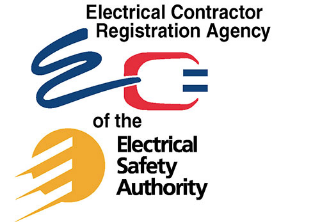Please respond in a single word or phrase: 
What does the plug symbol represent?

Electrical services and safety